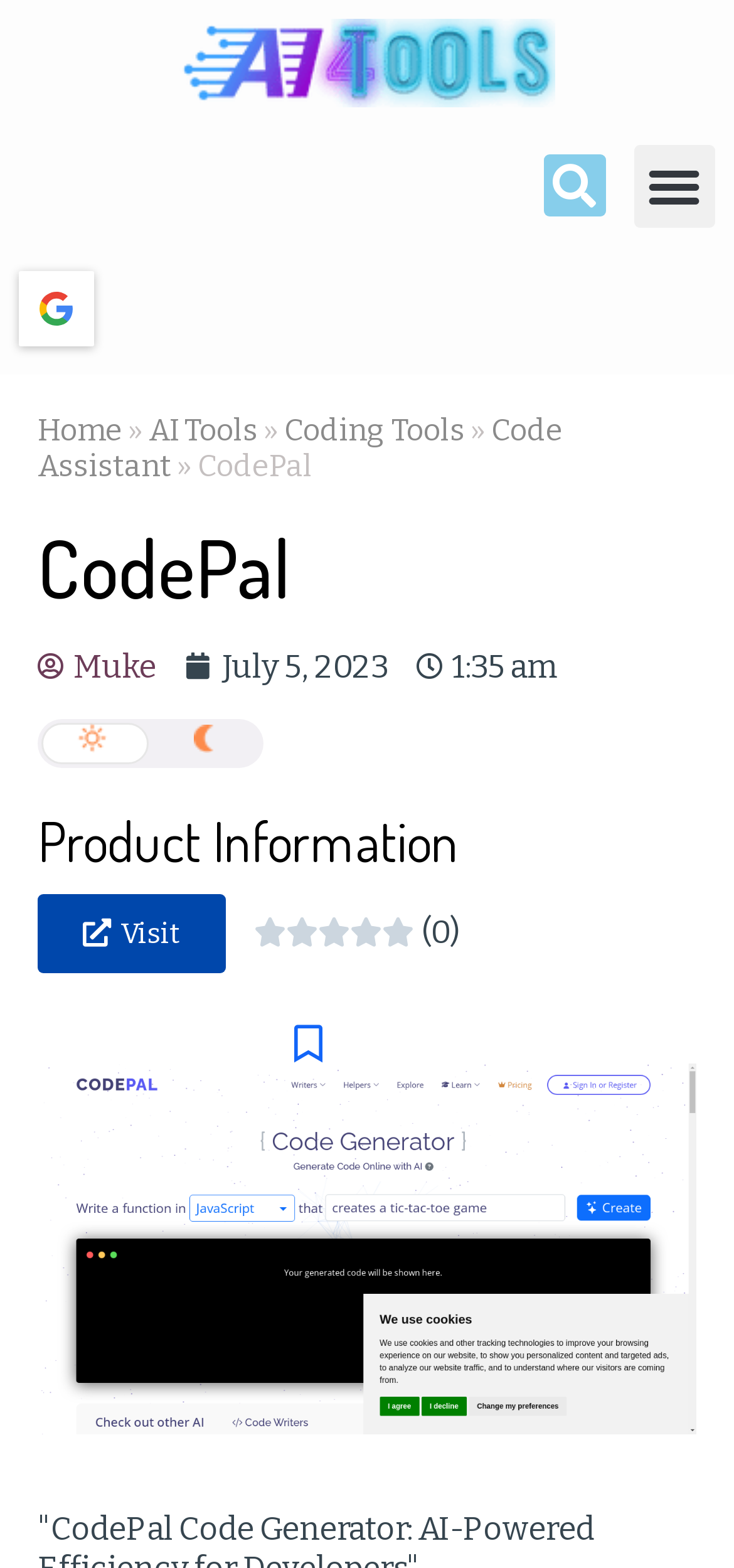Kindly determine the bounding box coordinates for the clickable area to achieve the given instruction: "Search for something".

[0.74, 0.099, 0.824, 0.138]